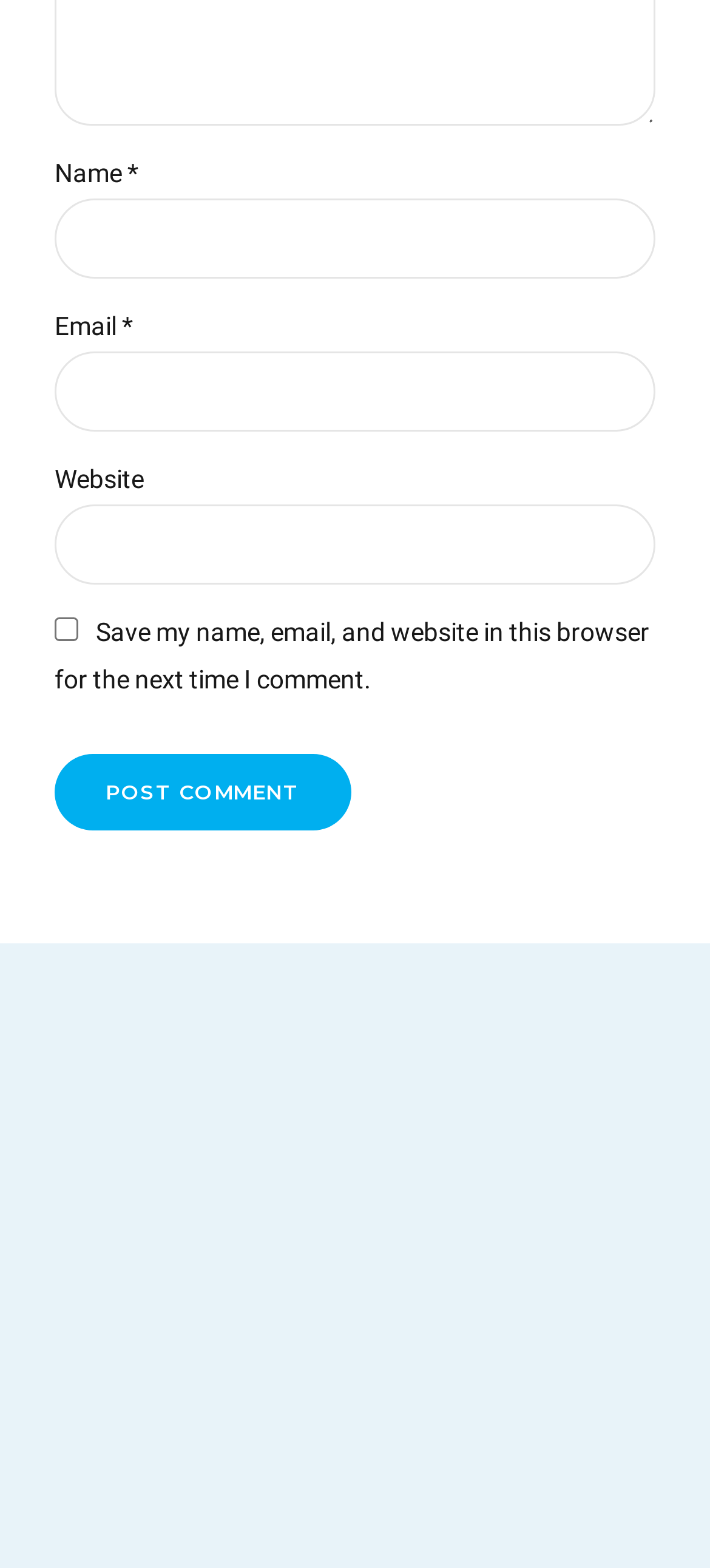Using the provided description: "info@jsroofing.co.uk", find the bounding box coordinates of the corresponding UI element. The output should be four float numbers between 0 and 1, in the format [left, top, right, bottom].

None